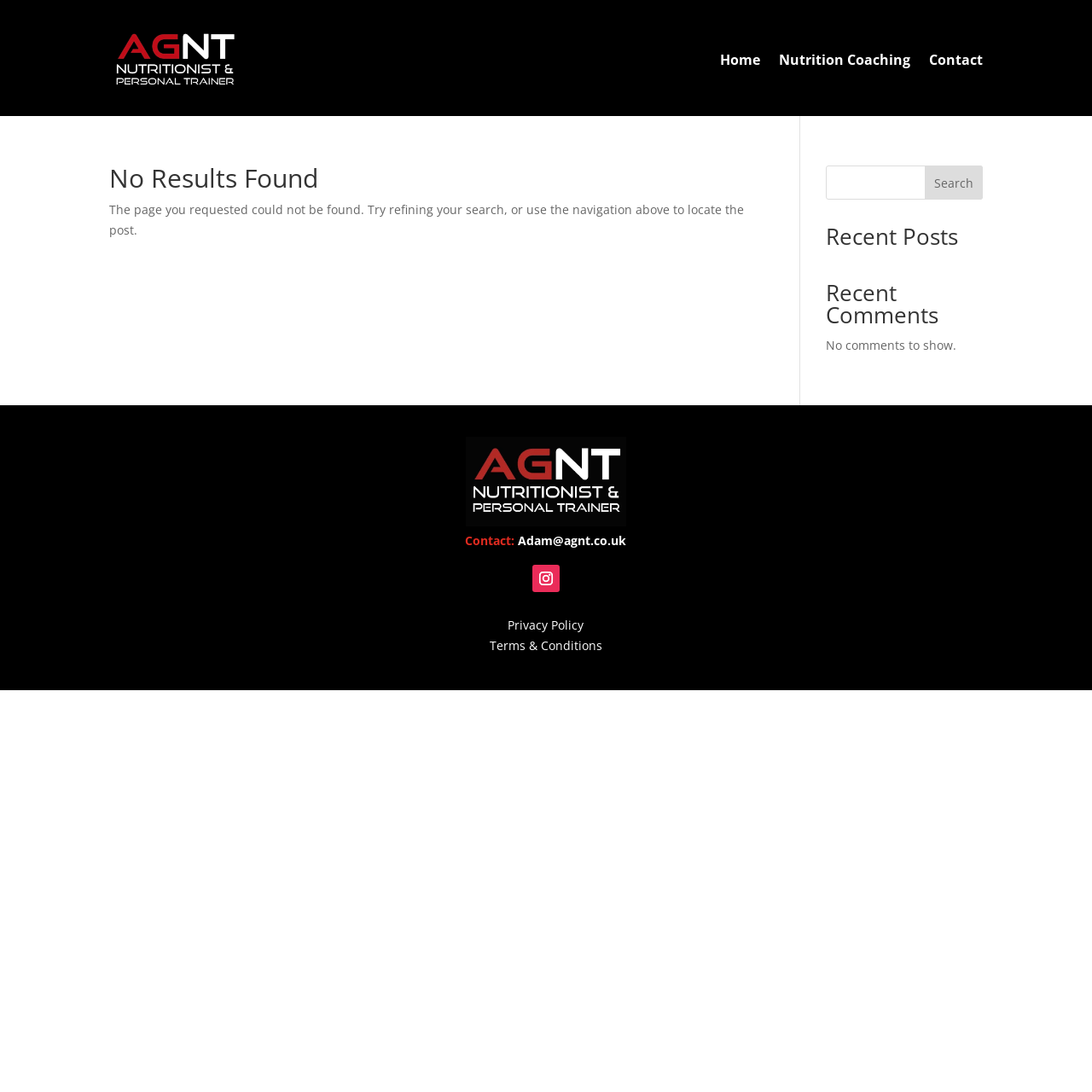Given the description of a UI element: "Nutrition Coaching", identify the bounding box coordinates of the matching element in the webpage screenshot.

[0.713, 0.025, 0.834, 0.084]